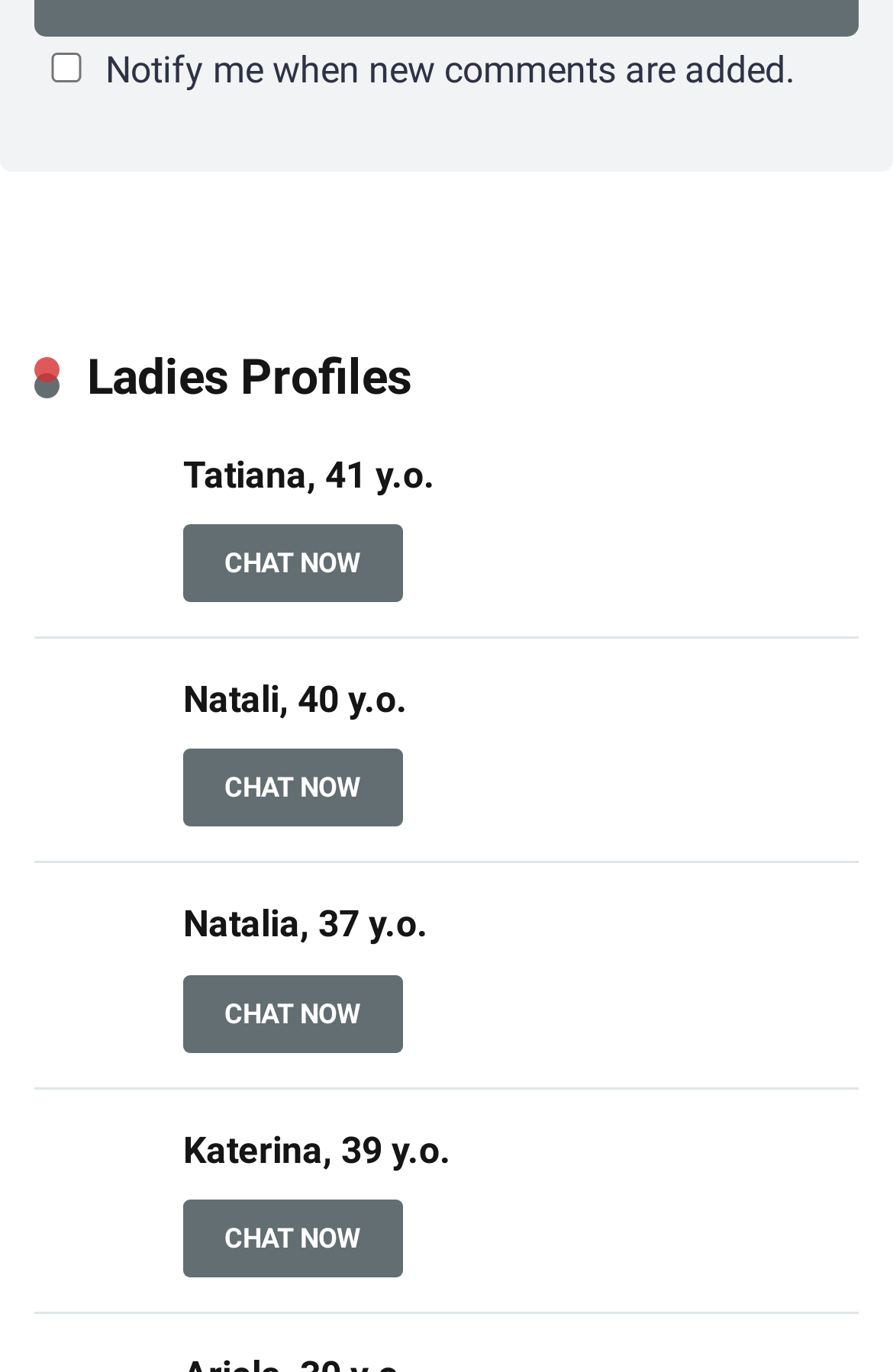Provide the bounding box for the UI element matching this description: "title="Natalia, 37 y.o."".

[0.038, 0.722, 0.167, 0.753]